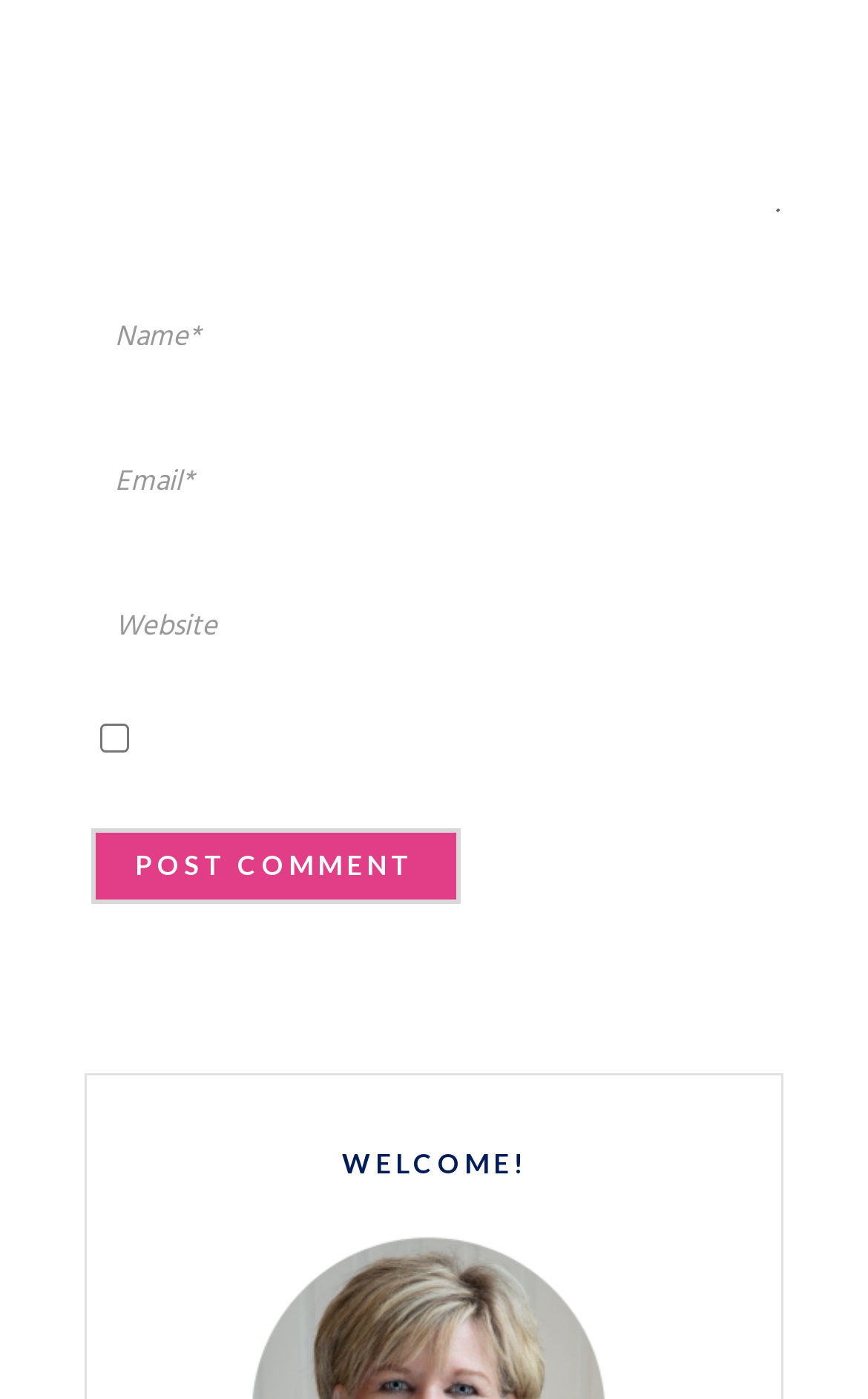What is the position of the checkbox?
Look at the image and answer the question with a single word or phrase.

Below the third textbox